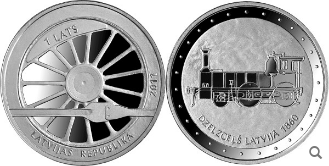What year is inscribed on the obverse side?
Using the information from the image, provide a comprehensive answer to the question.

The year '2011' is inscribed on the obverse side of the coin, along with the phrase 'LATVIJAS REPUBLIKA' in a semi-circular arrangement.